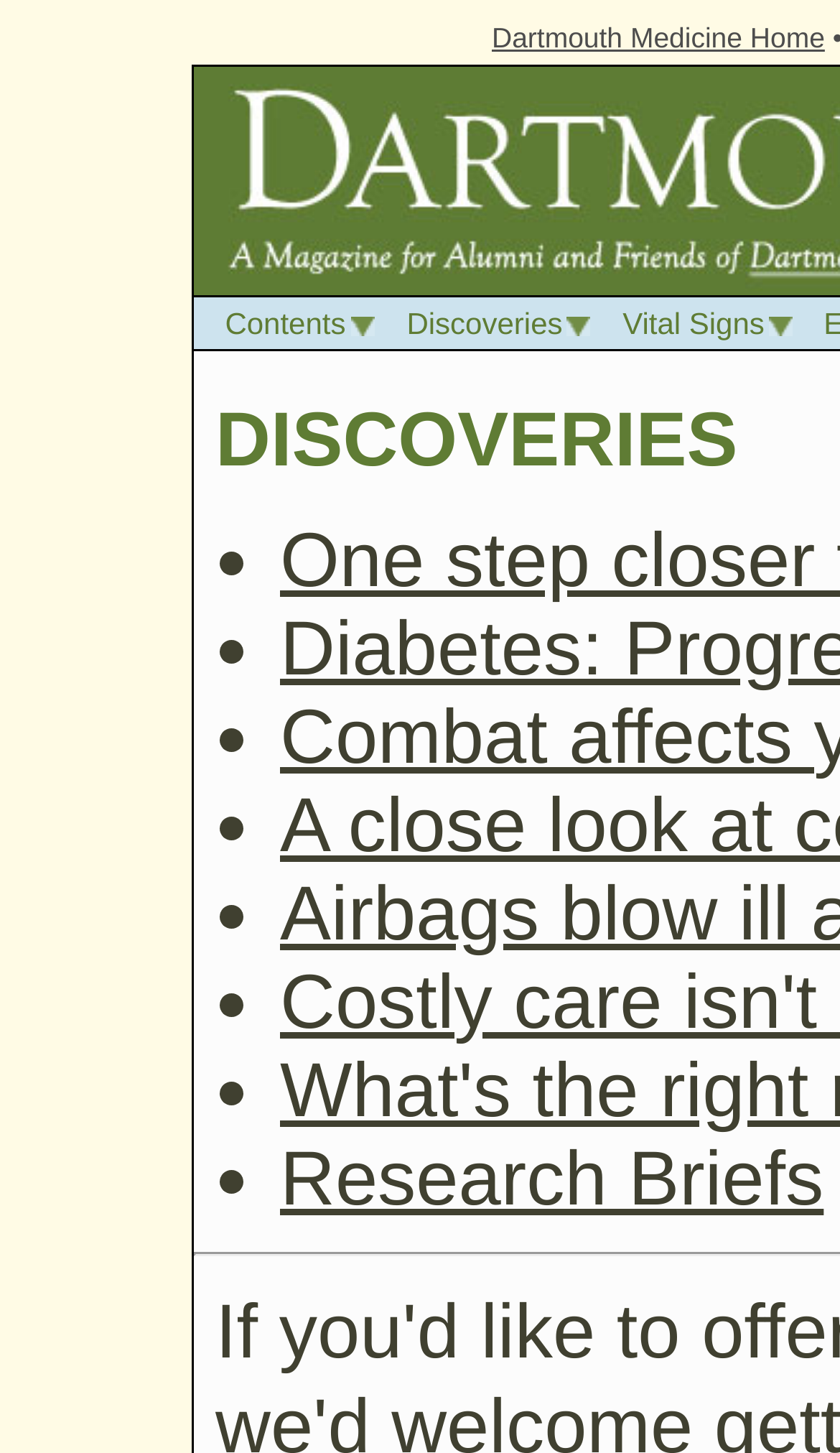What is the last link in the list of articles?
Please look at the screenshot and answer using one word or phrase.

Research Briefs